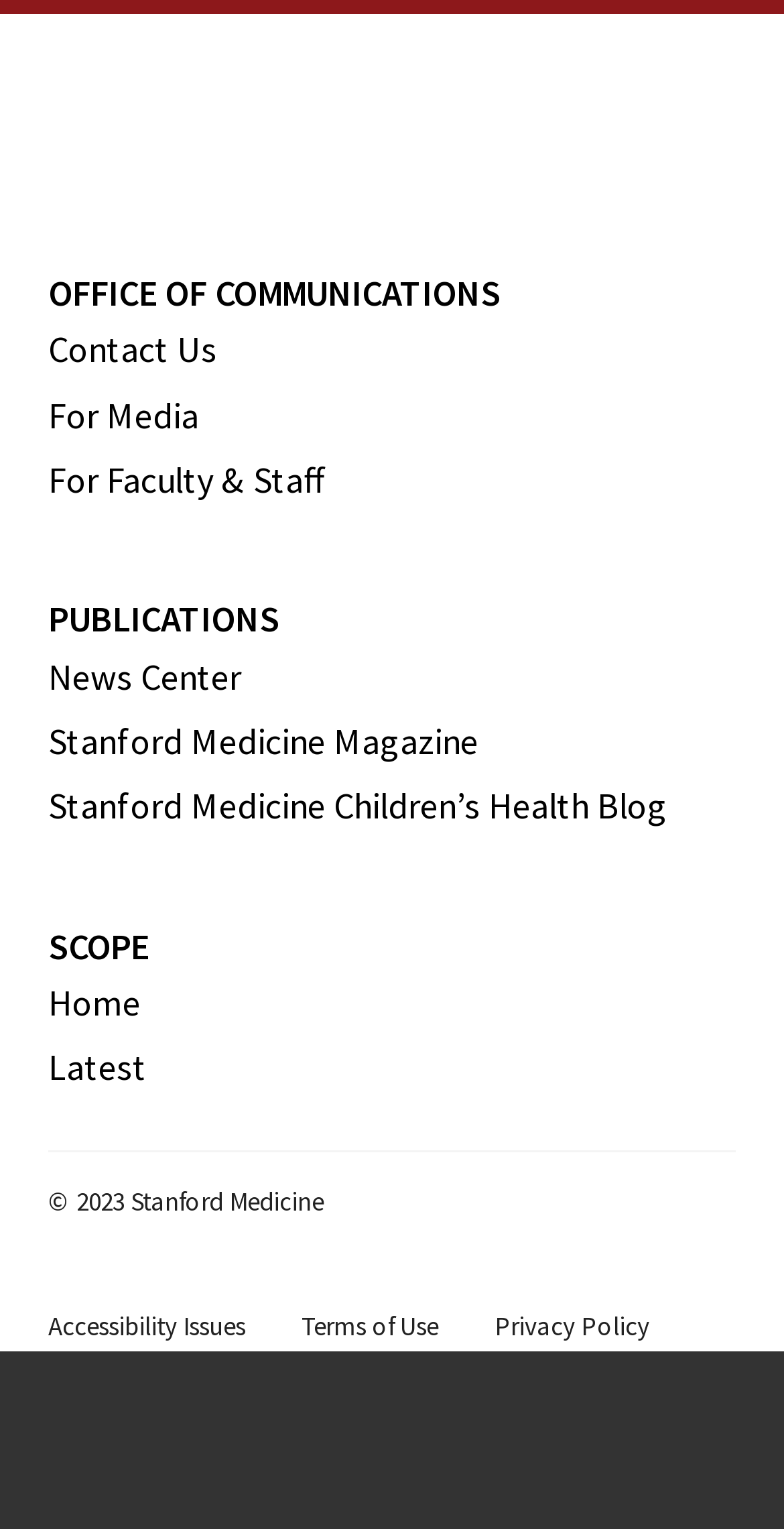Find the bounding box of the element with the following description: "Stanford Medicine Children’s Health Blog". The coordinates must be four float numbers between 0 and 1, formatted as [left, top, right, bottom].

[0.062, 0.512, 0.851, 0.542]